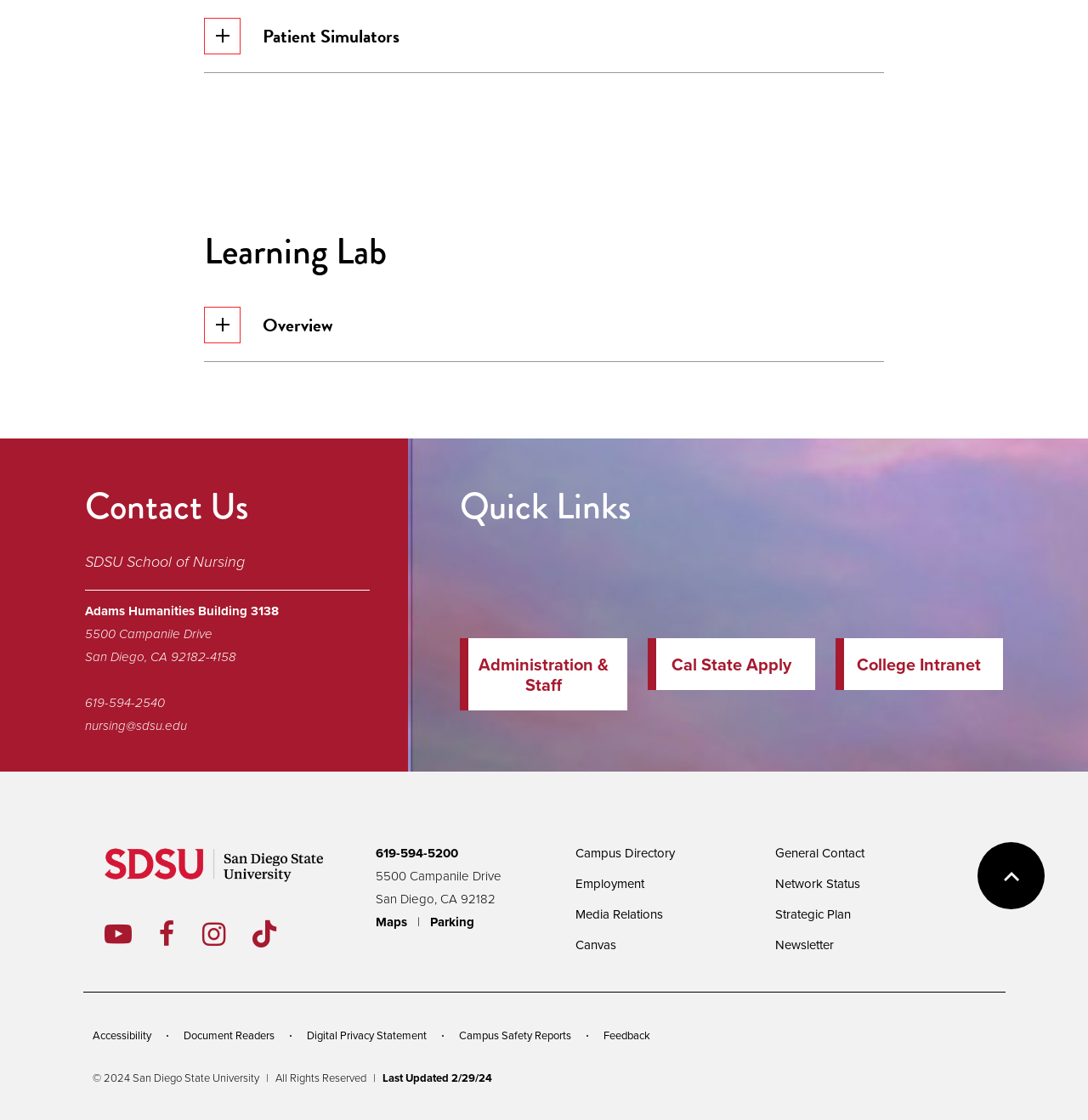Predict the bounding box coordinates for the UI element described as: "Normal Greens". The coordinates should be four float numbers between 0 and 1, presented as [left, top, right, bottom].

None